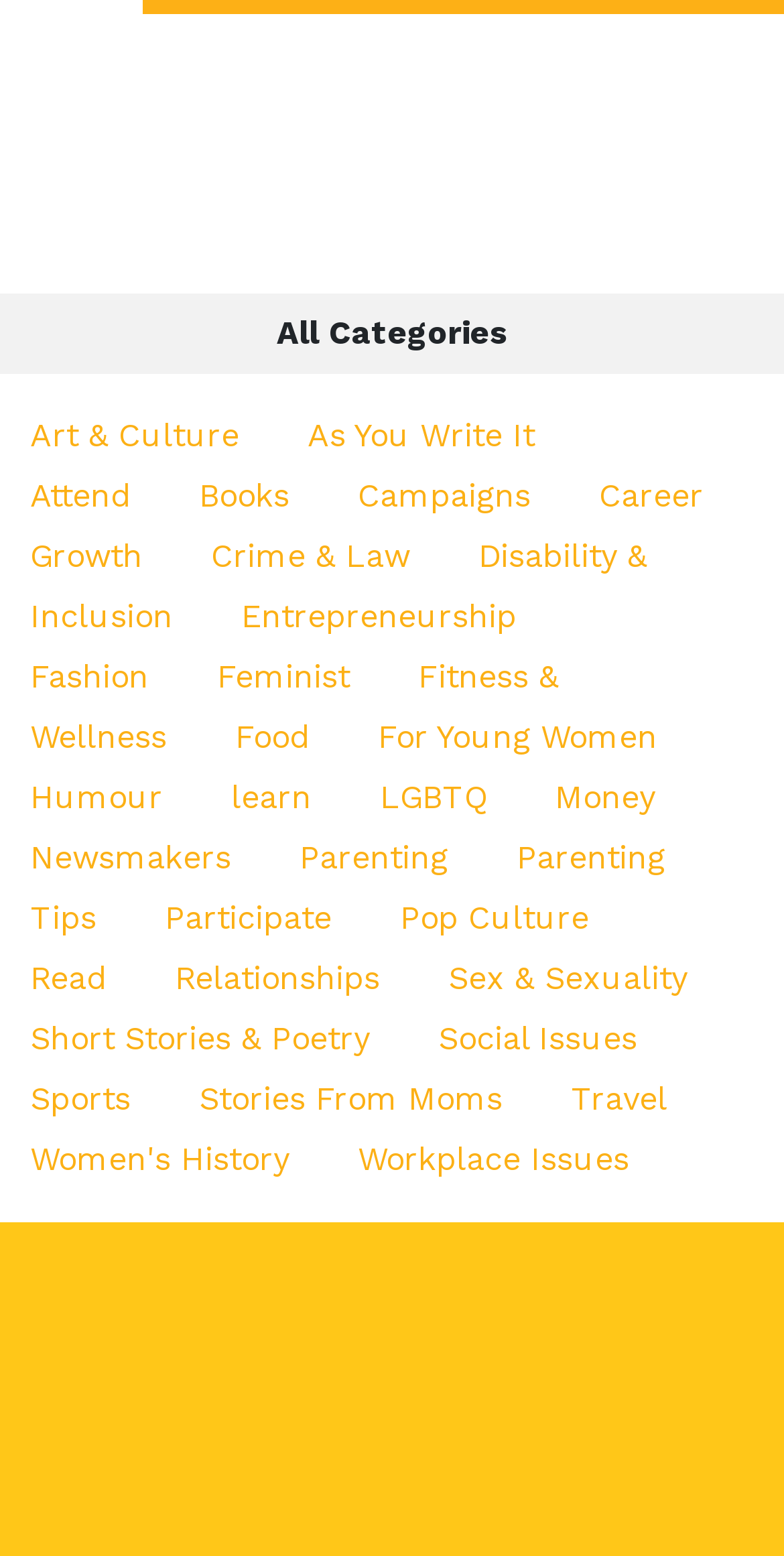Please identify the bounding box coordinates of the clickable area that will allow you to execute the instruction: "Discover Women's History".

[0.038, 0.733, 0.446, 0.758]